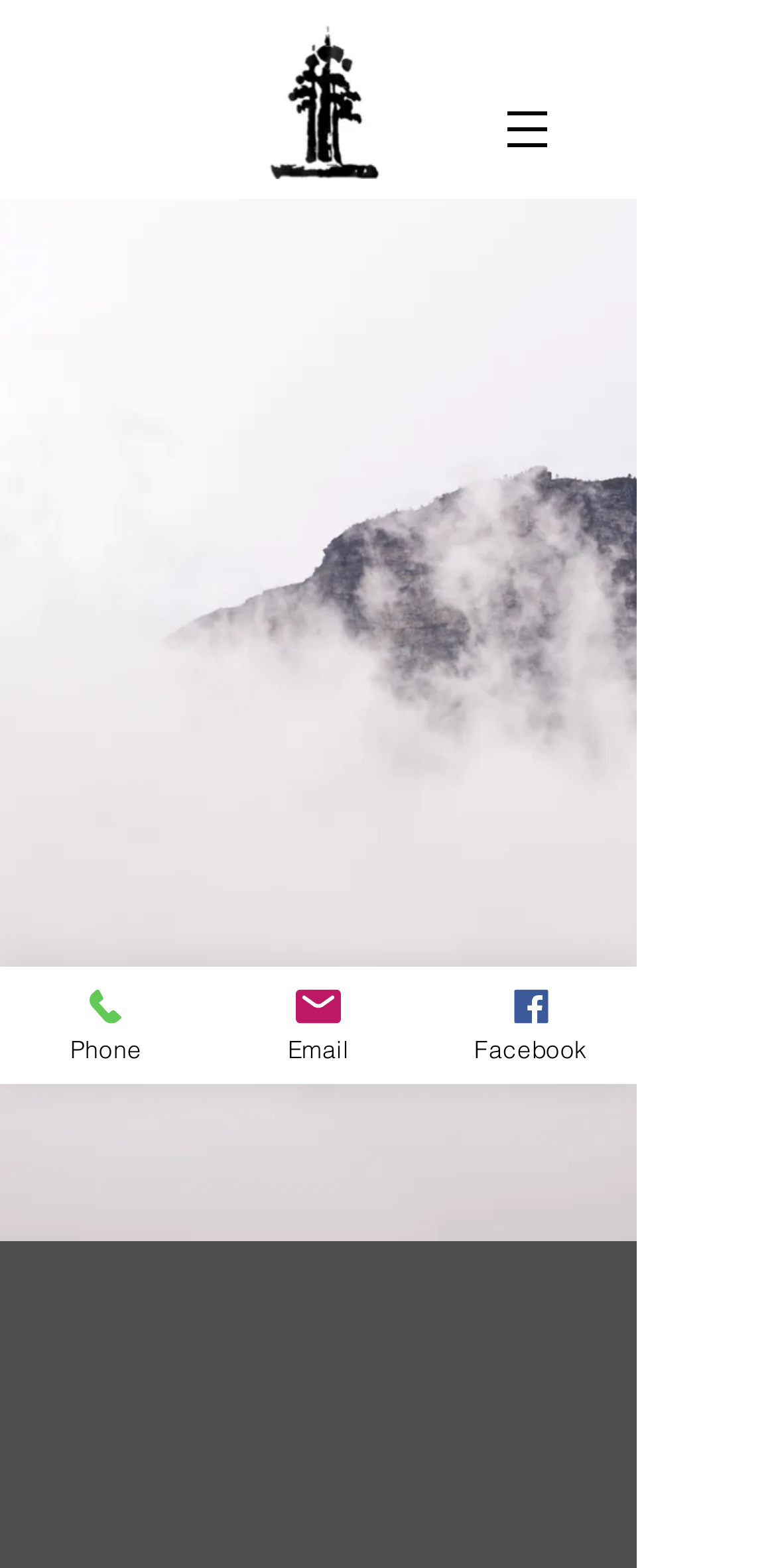Predict the bounding box of the UI element based on this description: "Email".

[0.274, 0.616, 0.547, 0.691]